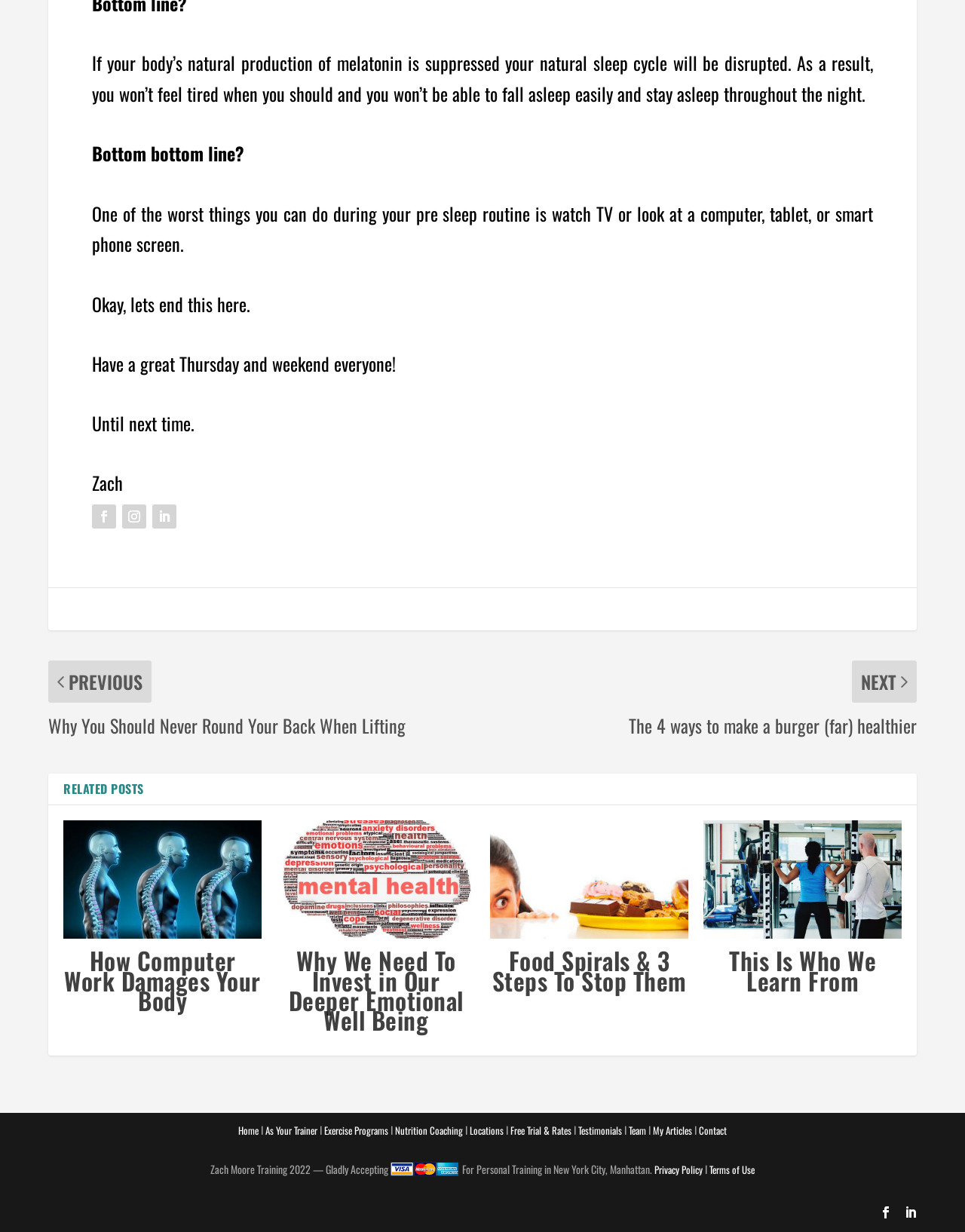What is the category of the related posts?
Look at the screenshot and provide an in-depth answer.

The related posts section includes links to articles with titles such as 'How Computer Work Damages Your Body', 'Why We Need To Invest in Our Deeper Emotional Well Being', and 'Food Spirals & 3 Steps To Stop Them', which suggest that the category of the related posts is health and wellness.